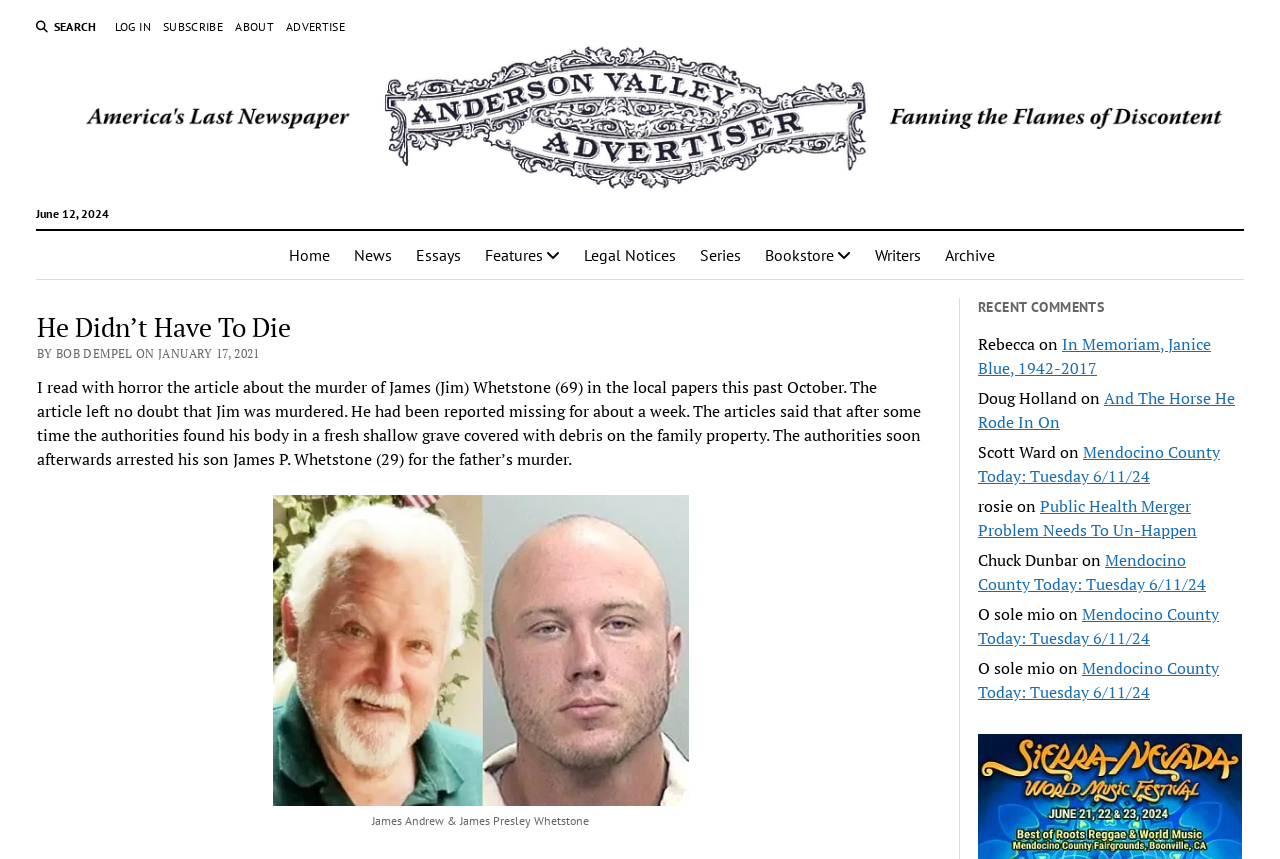Provide the bounding box coordinates for the area that should be clicked to complete the instruction: "log in to the account".

[0.09, 0.021, 0.118, 0.042]